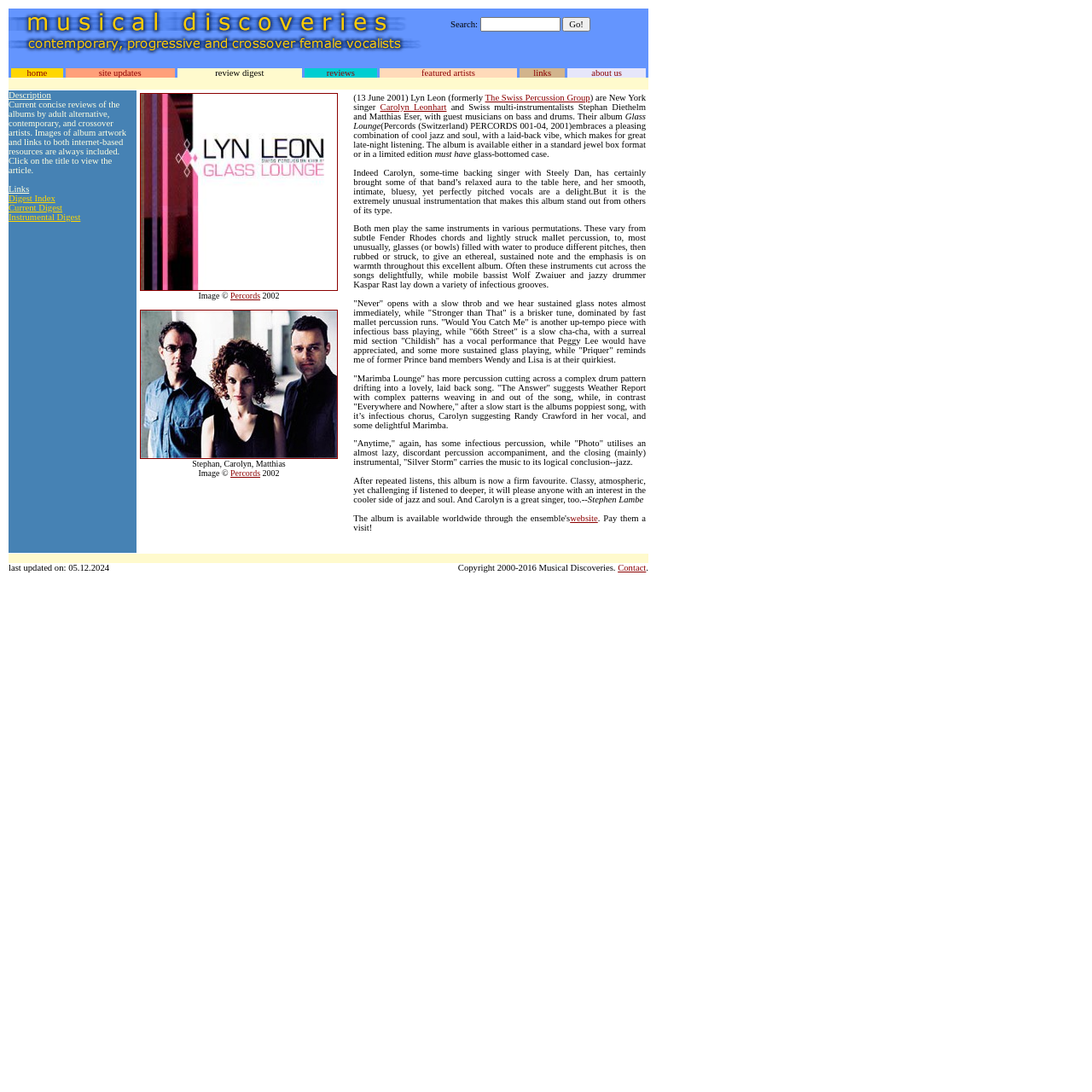Determine the bounding box coordinates for the clickable element to execute this instruction: "Search". Provide the coordinates as four float numbers between 0 and 1, i.e., [left, top, right, bottom].

None